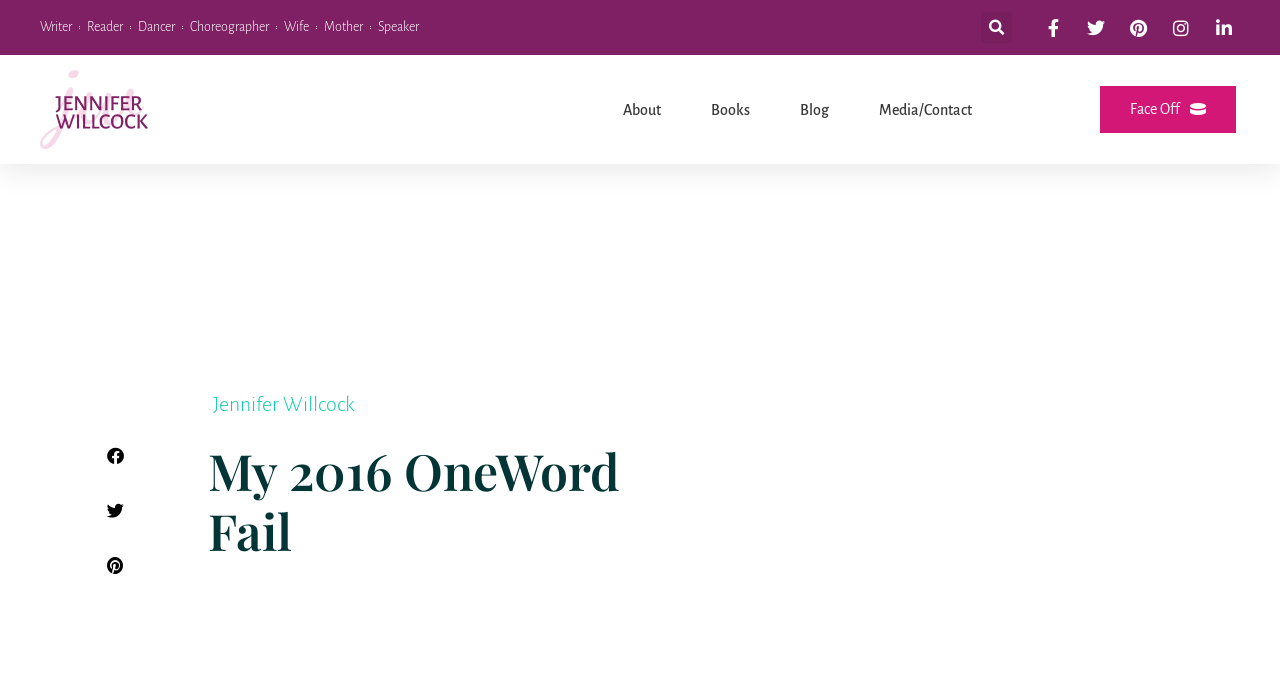Please find the bounding box coordinates for the clickable element needed to perform this instruction: "Click Calculate!".

None